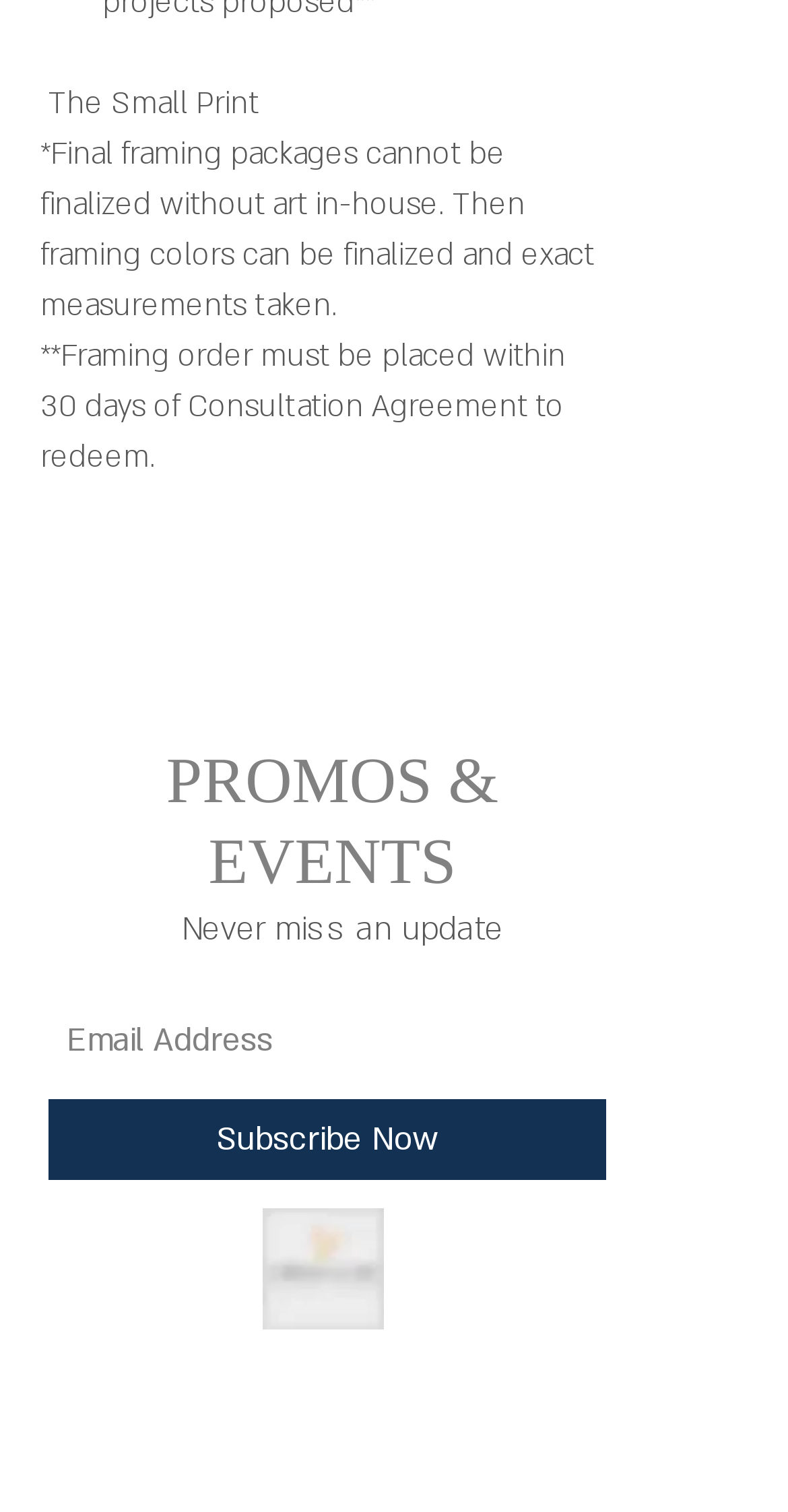What is the condition for finalizing framing packages?
Please give a detailed and thorough answer to the question, covering all relevant points.

According to the text '*Final framing packages cannot be finalized without art in-house.', the condition for finalizing framing packages is that the art must be in-house.